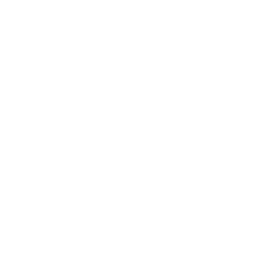Offer a detailed explanation of the image's components.

The image features a sleek, modern design element with a white abstract background, suitable for presentation purposes. Positioned within a section dedicated to the "Active Members Weekend," this backdrop creates an inviting atmosphere for the content that follows. The overall theme emphasizes community engagement and relaxation, complementing the festive activities planned for the weekend. Surrounding text highlights the significance of the event as a celebration of contributions from active members throughout the year, promising a blend of fun activities, themed events, and a chance to unwind after the academic year.